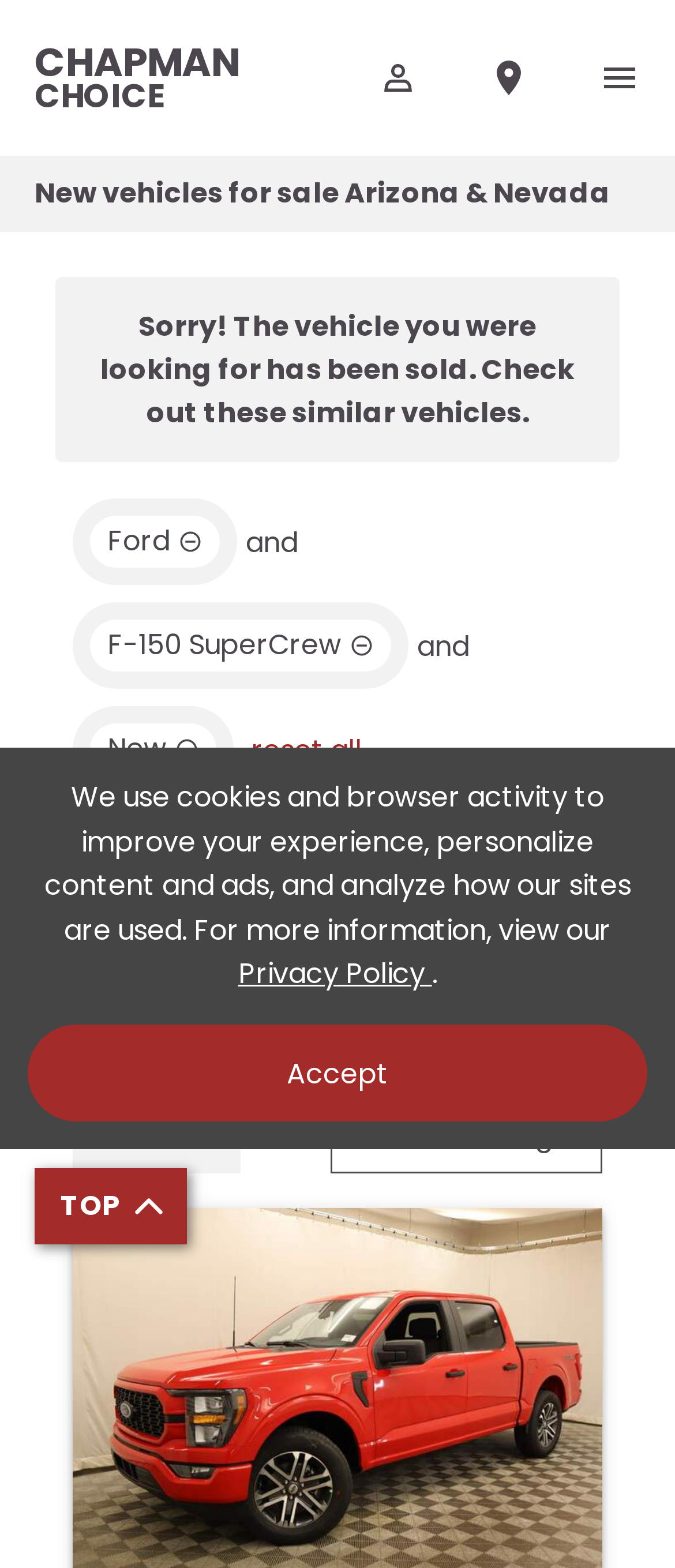Please determine the bounding box coordinates for the element that should be clicked to follow these instructions: "Filter by makes, models, or any keywords".

[0.108, 0.522, 0.892, 0.571]